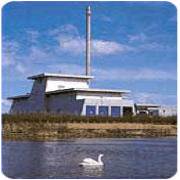What is the bird floating on the water?
Carefully analyze the image and provide a detailed answer to the question.

The caption specifically mentions a 'tranquil white swan' floating on the water, which is a symbol of harmony between nature and modern infrastructure.